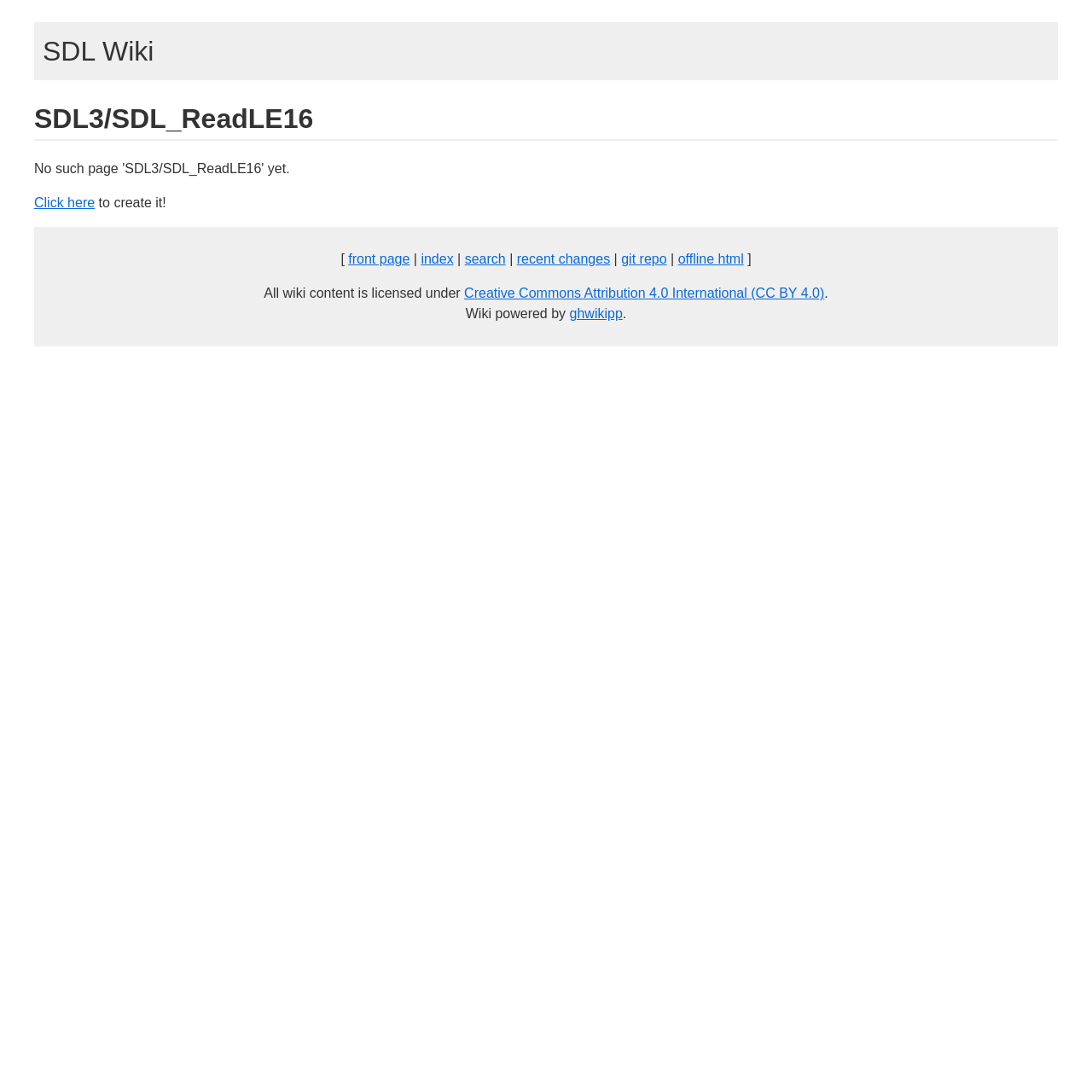Indicate the bounding box coordinates of the element that must be clicked to execute the instruction: "click to create it". The coordinates should be given as four float numbers between 0 and 1, i.e., [left, top, right, bottom].

[0.031, 0.179, 0.087, 0.193]